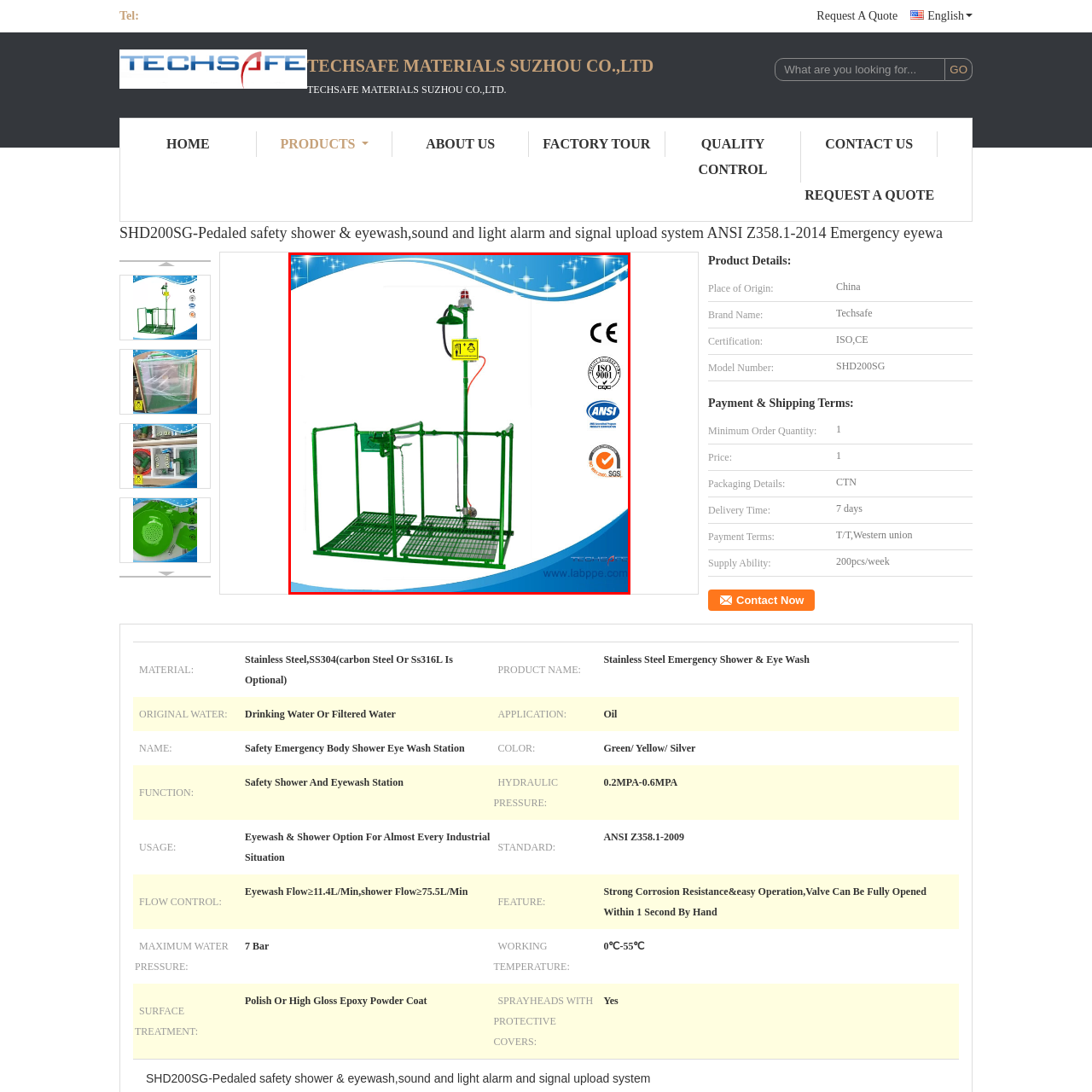Refer to the image within the red box and answer the question concisely with a single word or phrase: What safety standards does the showerhead comply with?

ANSI Z358.1-2014